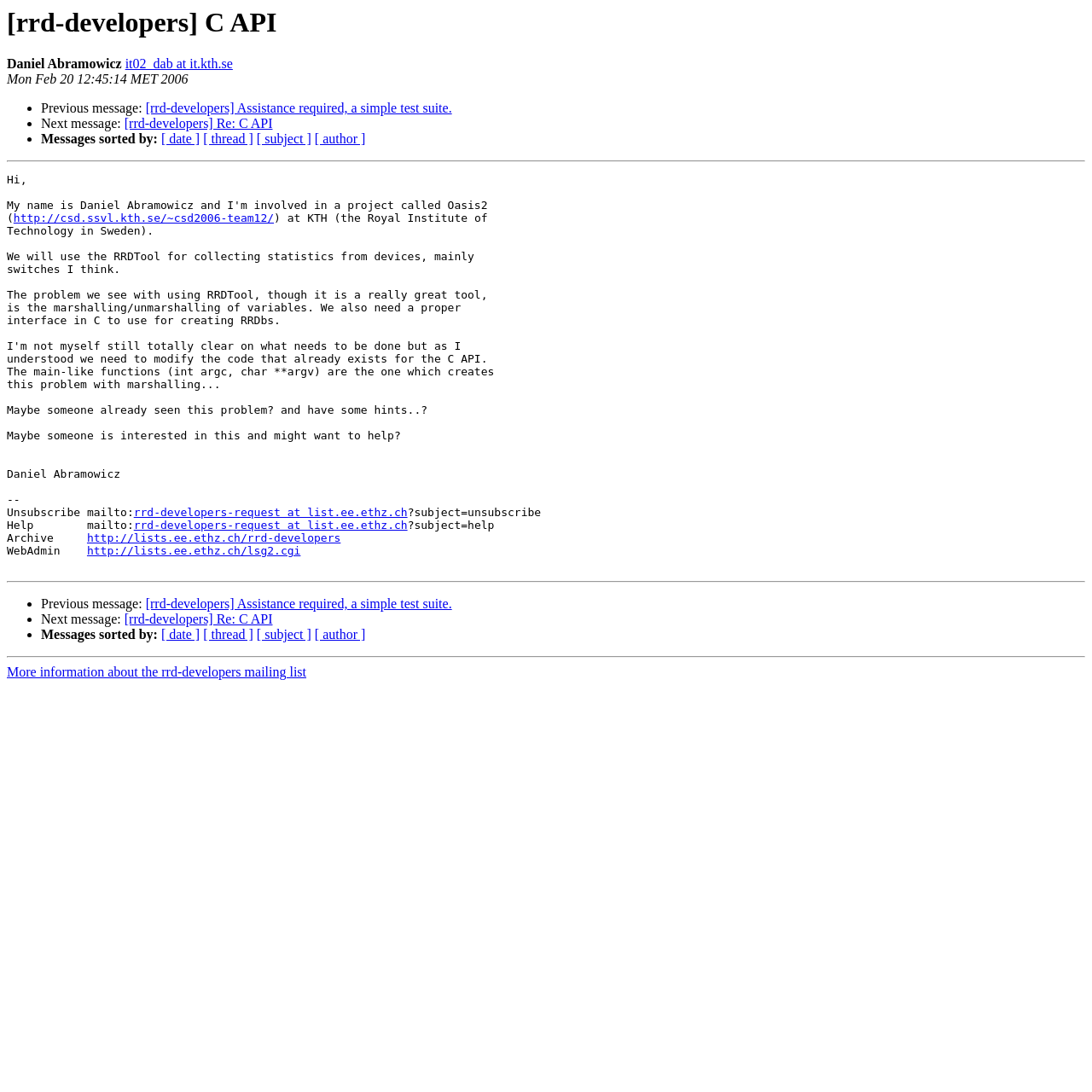Locate the bounding box coordinates of the element that should be clicked to fulfill the instruction: "Unsubscribe from the mailing list".

[0.122, 0.464, 0.373, 0.475]